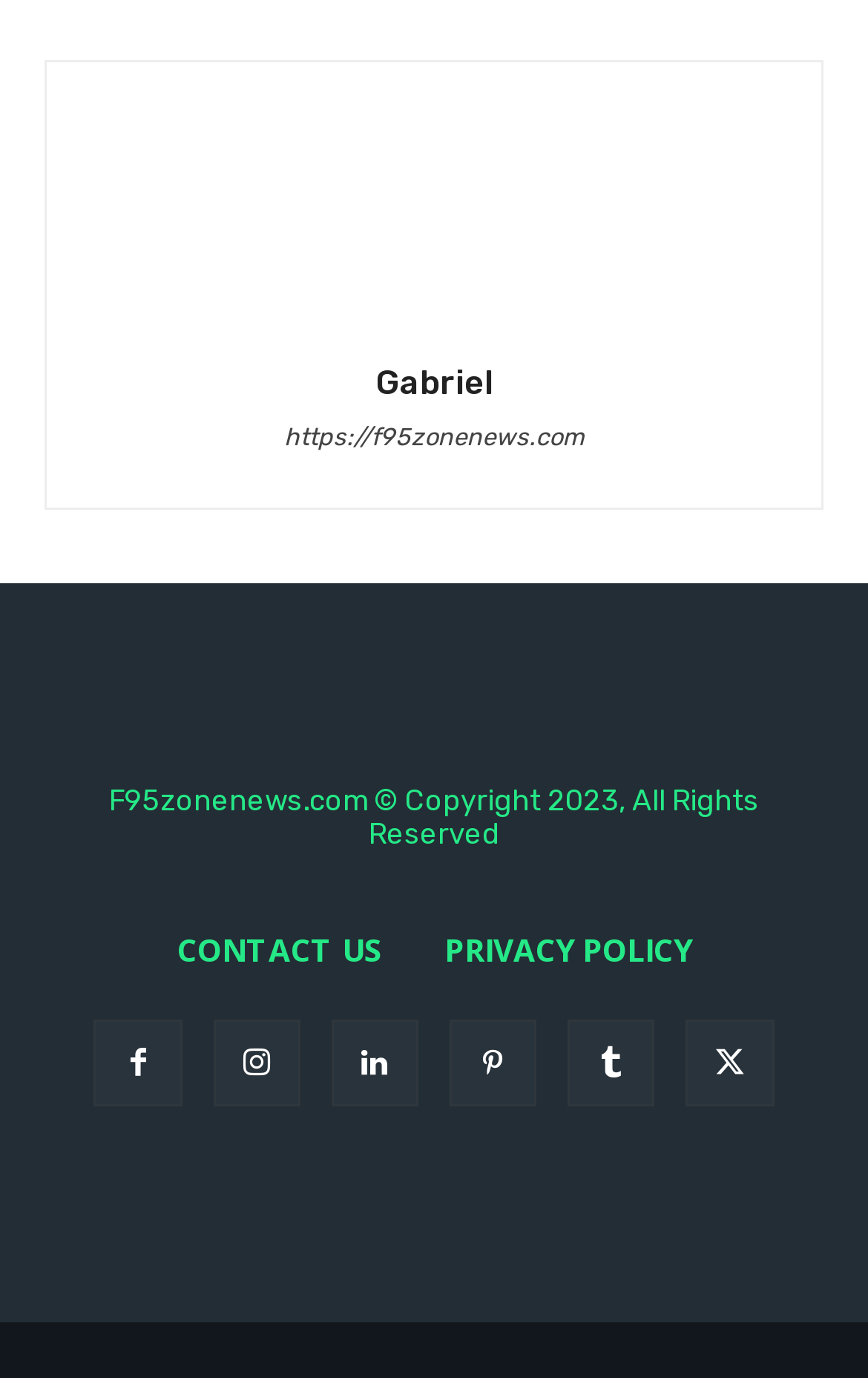Could you highlight the region that needs to be clicked to execute the instruction: "contact us"?

[0.168, 0.651, 0.476, 0.728]